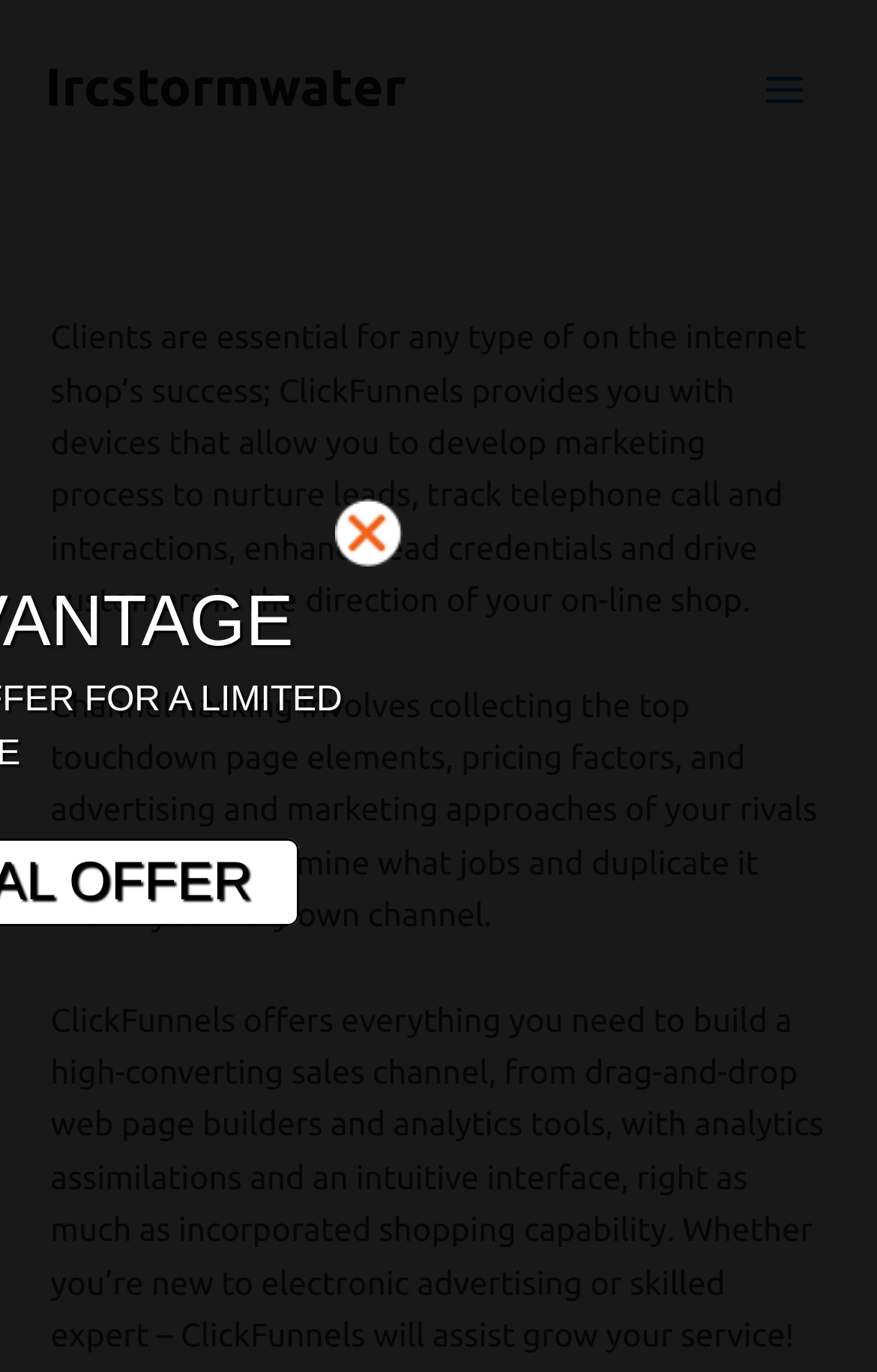Summarize the contents and layout of the webpage in detail.

The webpage is about ClickFunnels 2.0 30-day trial offer, aiming to be the ultimate resource for solving various issues. 

At the top left of the page, there is a link to "Ircstormwater". On the top right, a button labeled "Main Menu" is located, which is not expanded. Next to the button, there is an image. 

Below the top section, there are three blocks of text. The first block explains the importance of clients for online shops and how ClickFunnels provides tools to develop marketing processes, track interactions, and drive customers to the online shop. 

The second block of text is positioned below the first one, describing "channel hacking" as a process of collecting top landing page elements, pricing factors, and marketing approaches from competitors to determine what works and duplicate it within one's own channel.

The third block of text is located at the bottom, explaining that ClickFunnels offers everything needed to build a high-converting sales channel, including drag-and-drop web page builders, analytics tools, and integrated shopping capability, suitable for both new and experienced digital marketers.

In the middle of the page, there is a standalone link without any descriptive text.